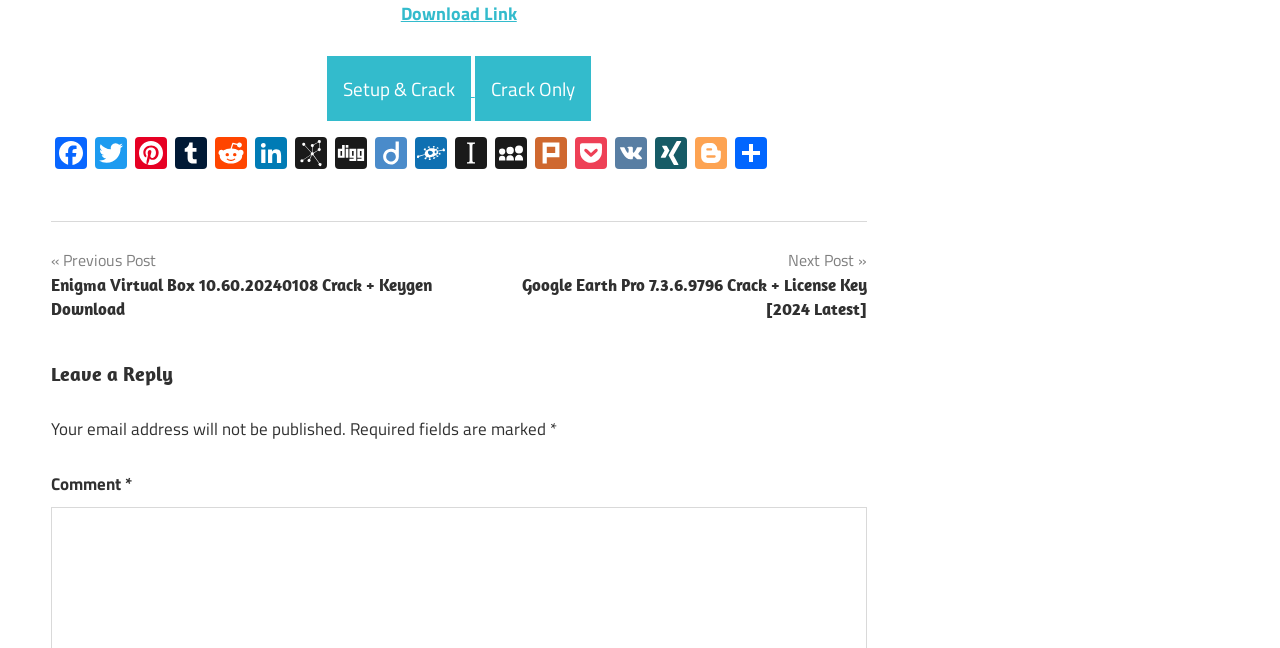Find and indicate the bounding box coordinates of the region you should select to follow the given instruction: "Read Batista Gives Away His WWE World Heavyweight Title article".

None